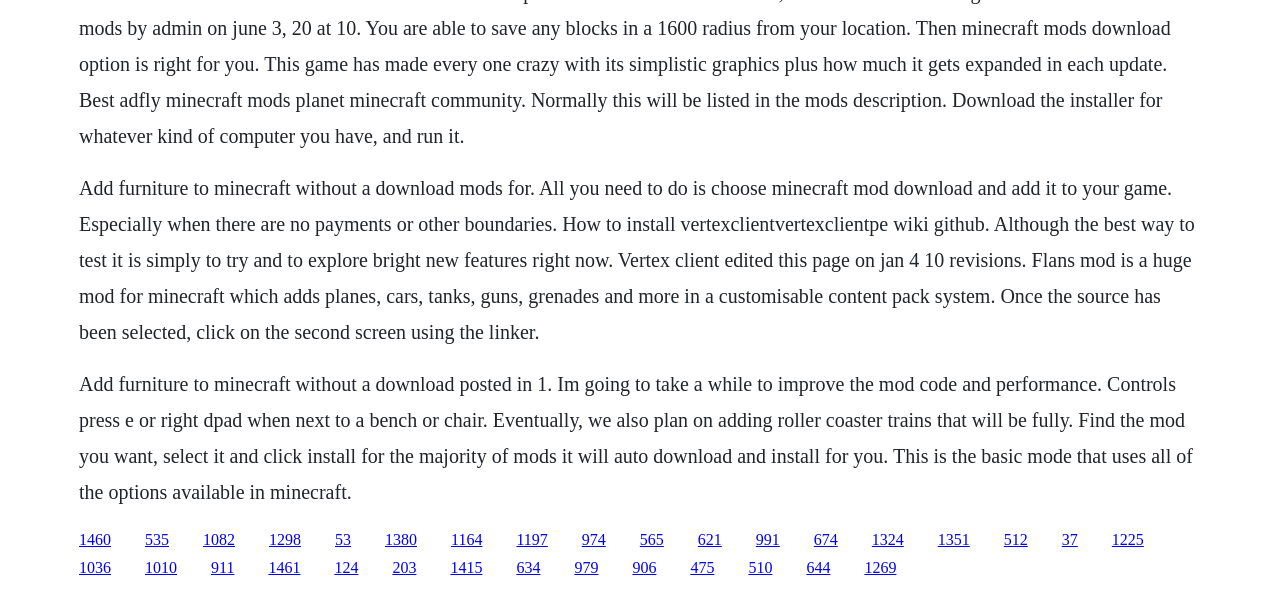Please locate the bounding box coordinates of the element's region that needs to be clicked to follow the instruction: "Visit MyTimetable". The bounding box coordinates should be provided as four float numbers between 0 and 1, i.e., [left, top, right, bottom].

None